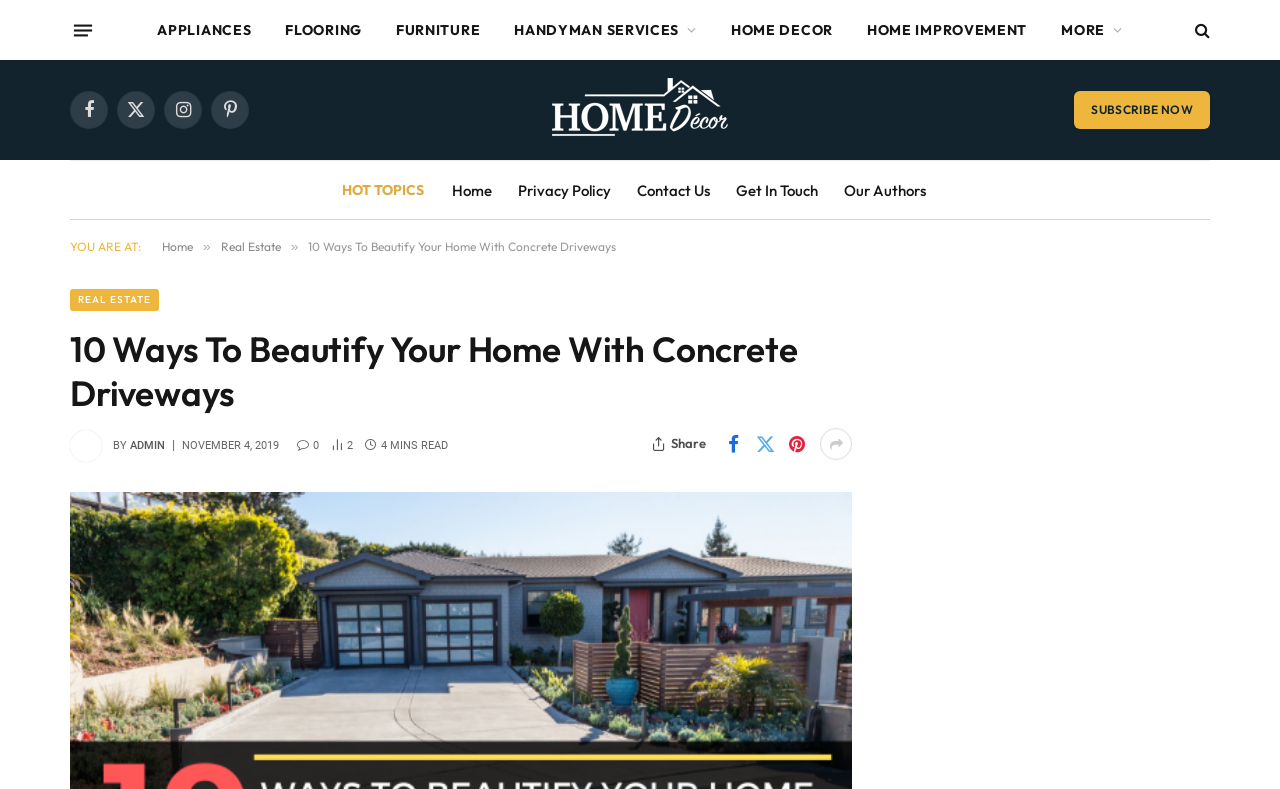Extract the main headline from the webpage and generate its text.

10 Ways To Beautify Your Home With Concrete Driveways